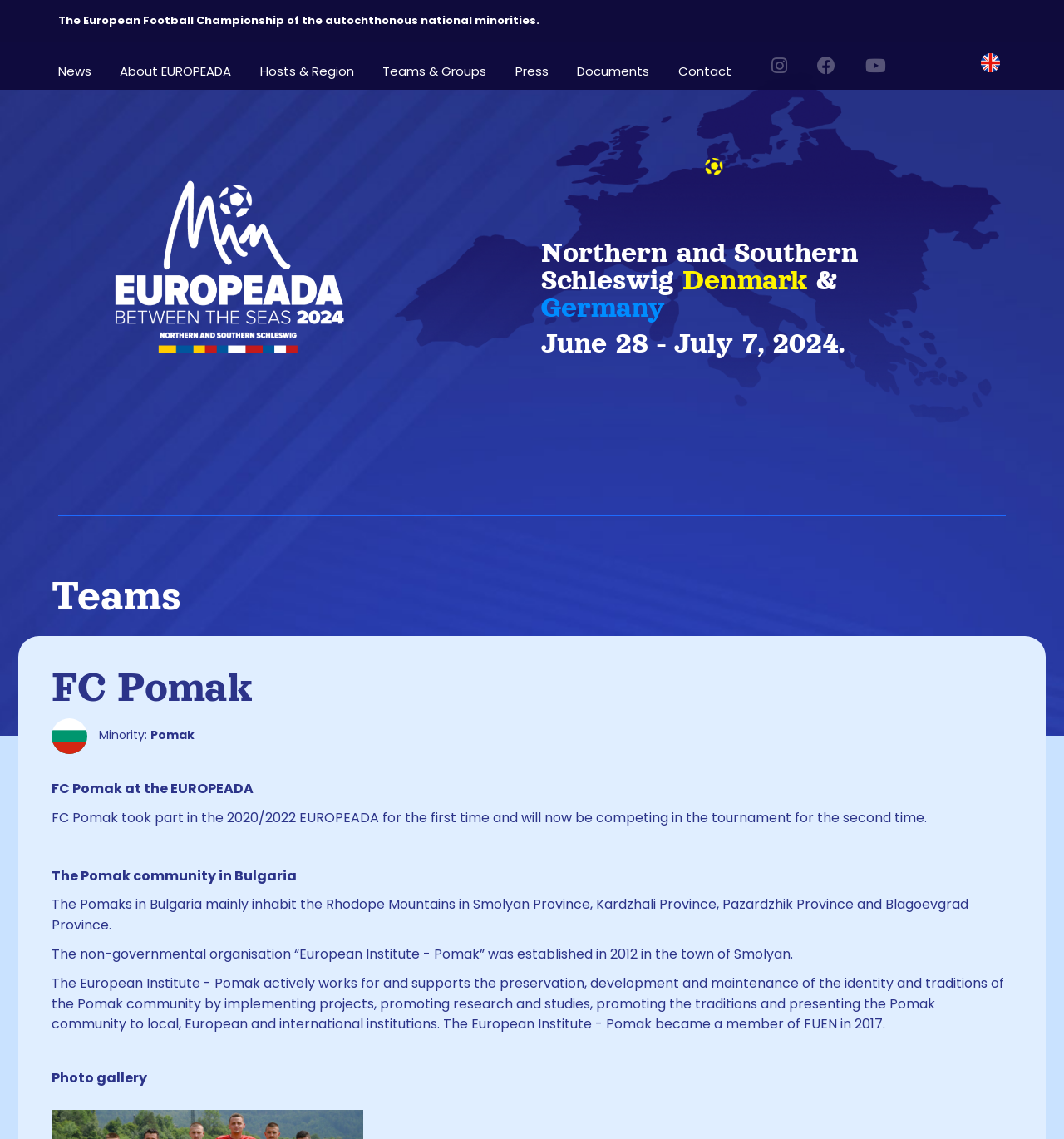Identify the bounding box coordinates of the area you need to click to perform the following instruction: "Click on the 'News' link".

[0.055, 0.039, 0.086, 0.074]